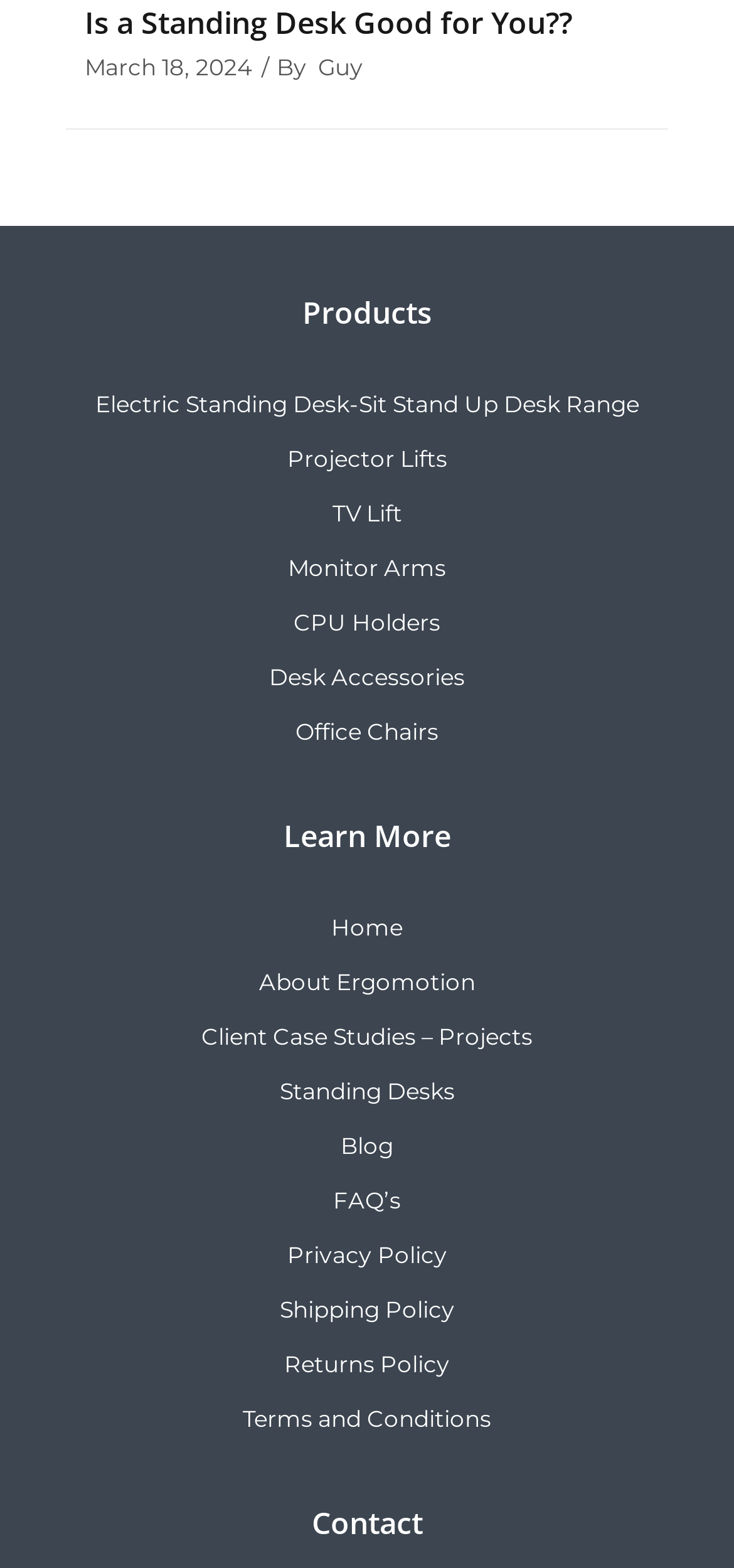Use a single word or phrase to answer the question: How many categories are under Products?

6